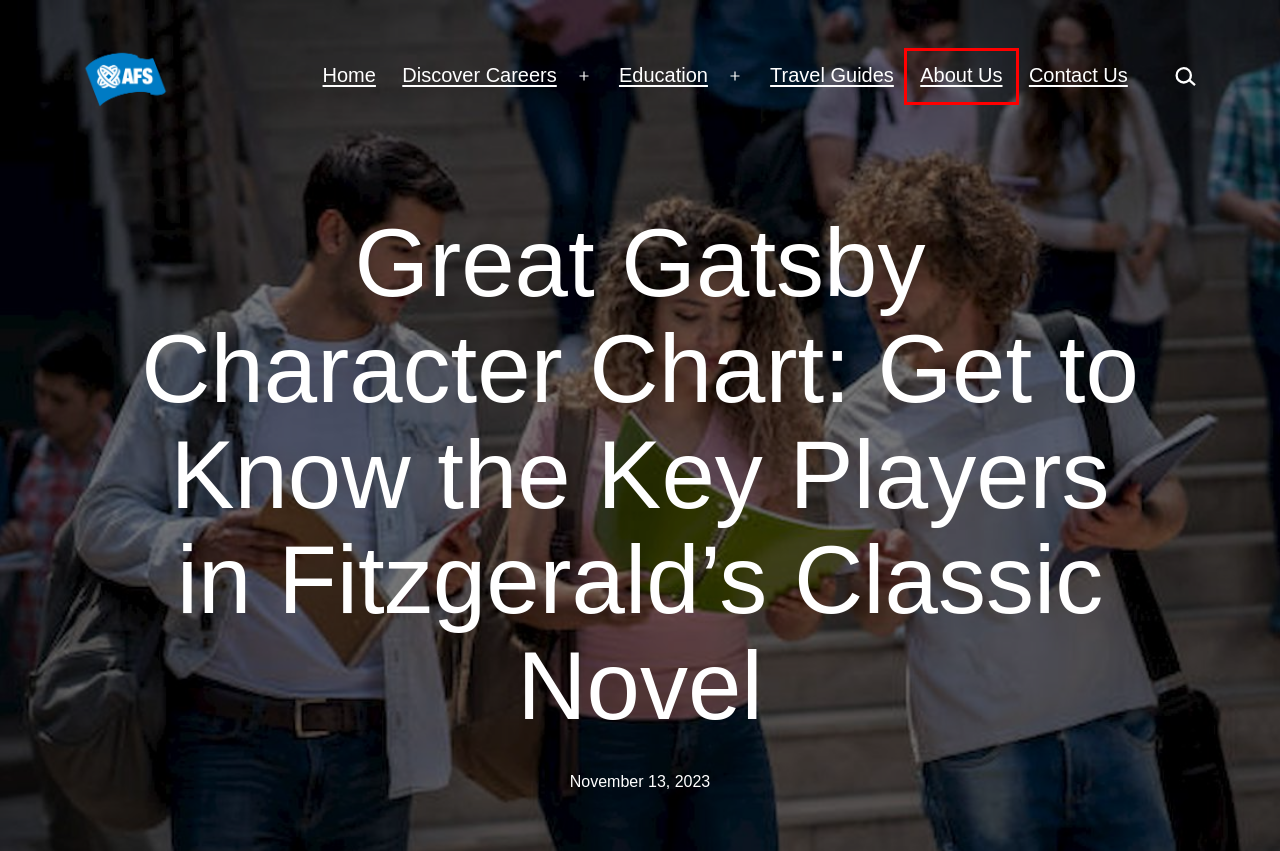Given a webpage screenshot with a red bounding box around a particular element, identify the best description of the new webpage that will appear after clicking on the element inside the red bounding box. Here are the candidates:
A. Sitemap - AFS Programs
B. Contact us - Australia
C. AFS History: Daring to Create Change | Australia
D. Essay Guidelines - AFS Programs
E. Top 10 Essay Questions to Improve Your Writing Skills
F. Be part of the #AFSeffect - Australia
G. Student Travel Guides - AFS Programs
H. Career Guide - AFS Programs

C